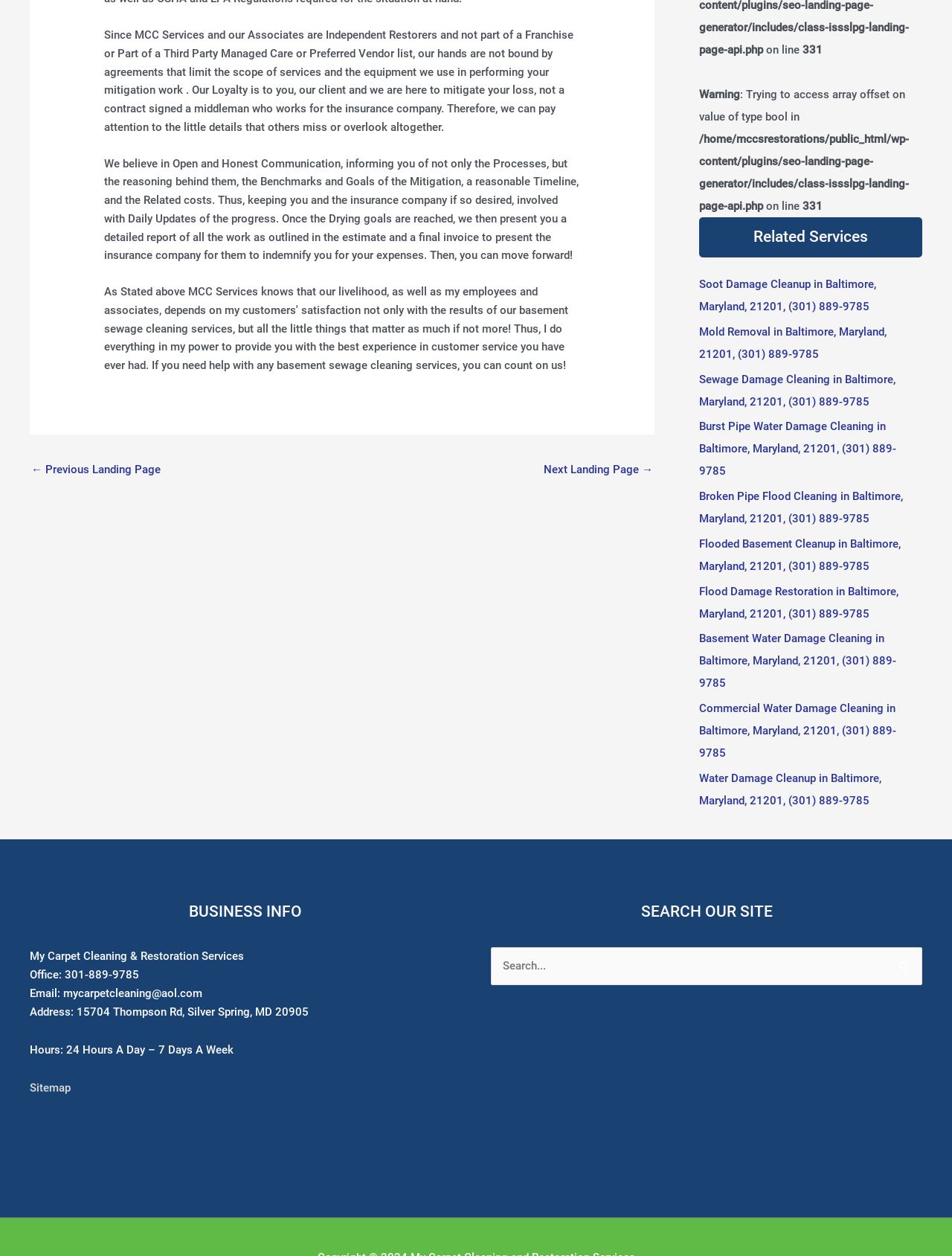Given the element description, predict the bounding box coordinates in the format (top-left x, top-left y, bottom-right x, bottom-right y). Make sure all values are between 0 and 1. Here is the element description: parent_node: Search for: name="s" placeholder="Search..."

[0.516, 0.754, 0.969, 0.784]